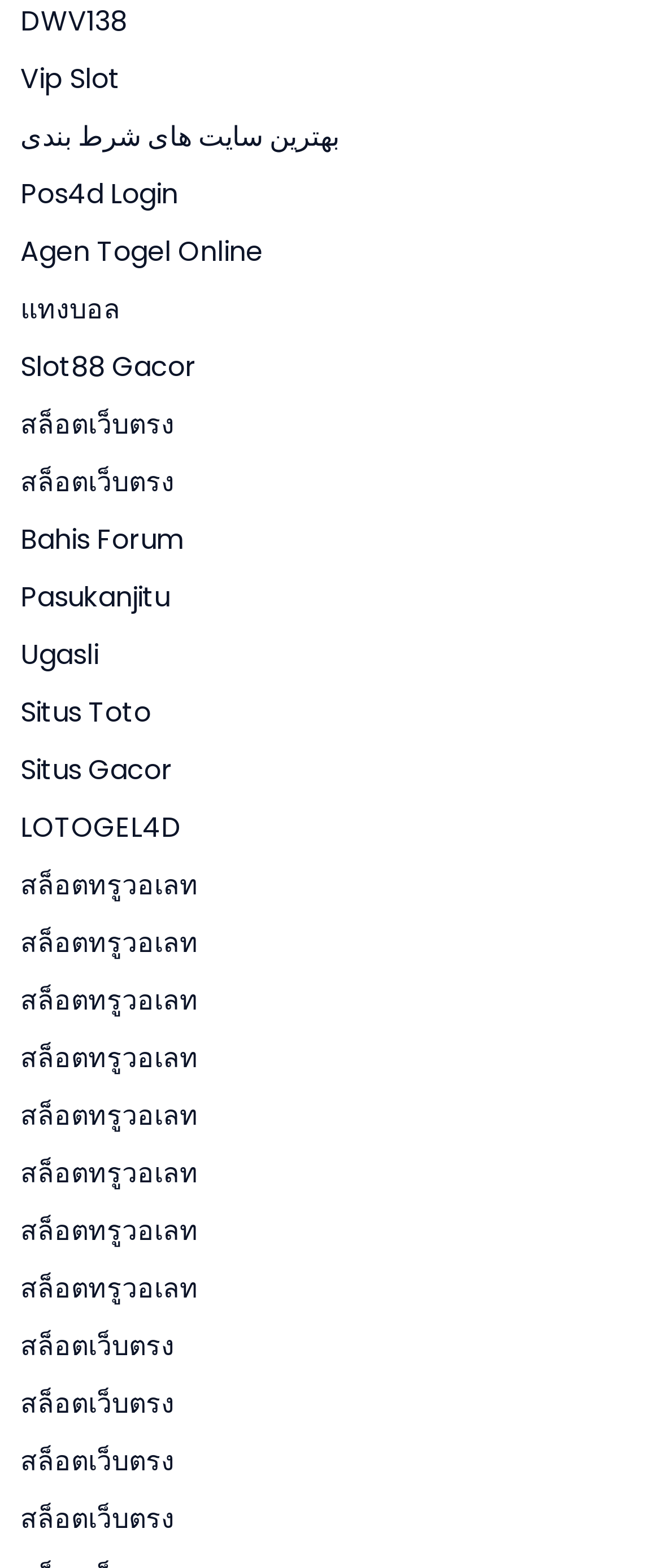How many links are on this webpage?
Look at the image and respond with a one-word or short phrase answer.

20